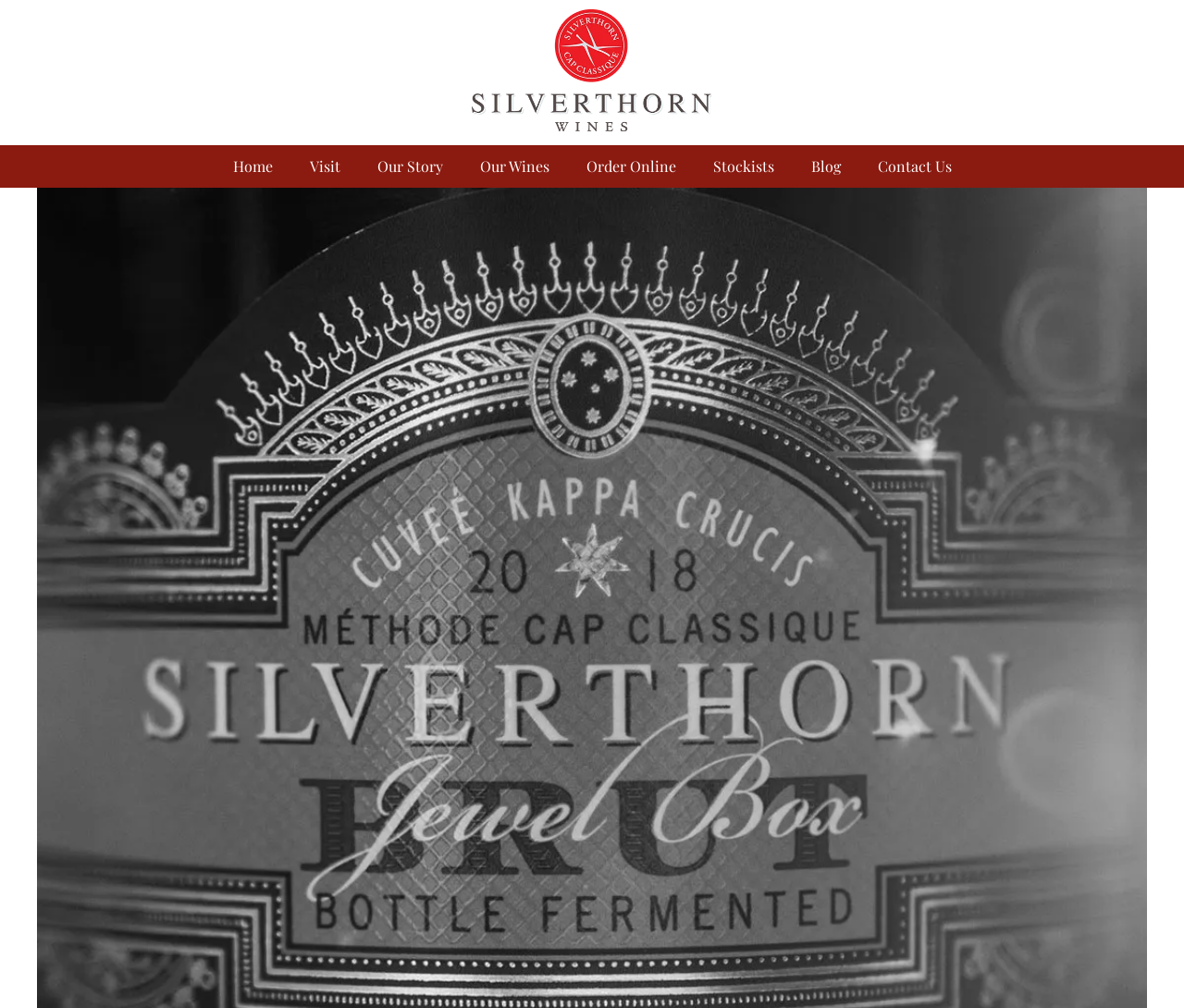Determine the bounding box coordinates of the target area to click to execute the following instruction: "Search for something."

None